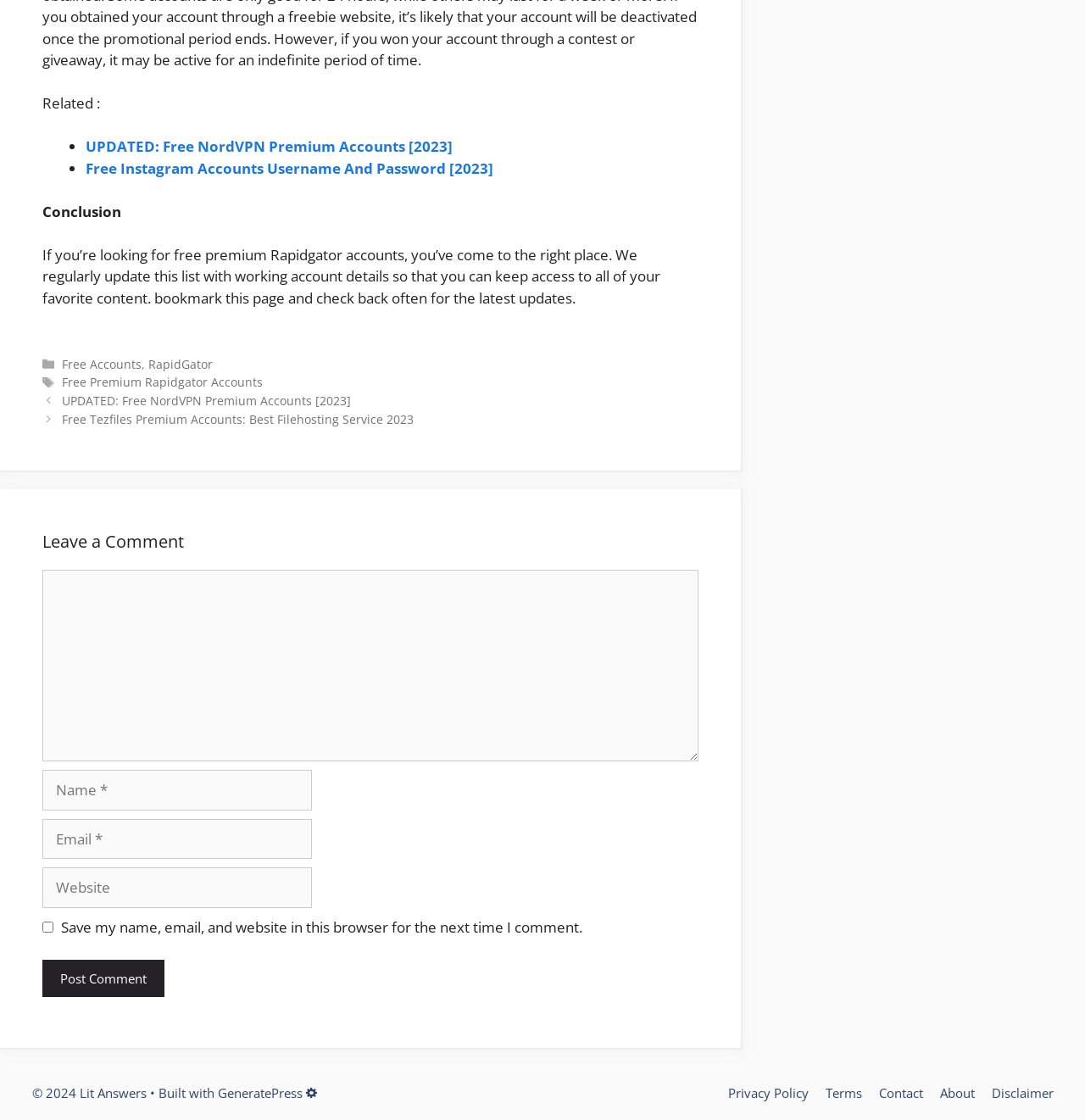From the given element description: "RapidGator", find the bounding box for the UI element. Provide the coordinates as four float numbers between 0 and 1, in the order [left, top, right, bottom].

[0.137, 0.318, 0.196, 0.332]